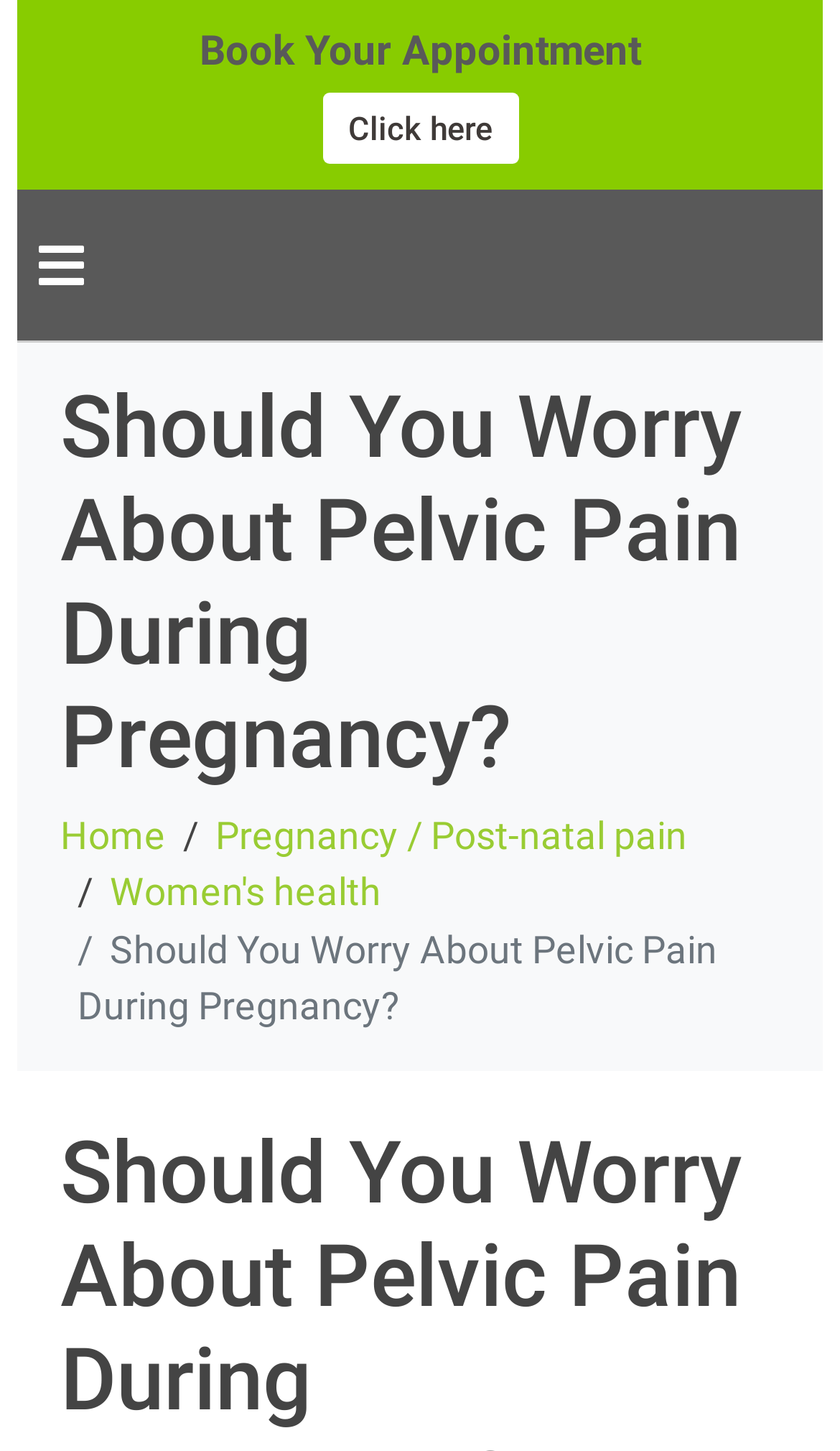Respond to the following query with just one word or a short phrase: 
What is the topic of the article?

Pelvic pain during pregnancy